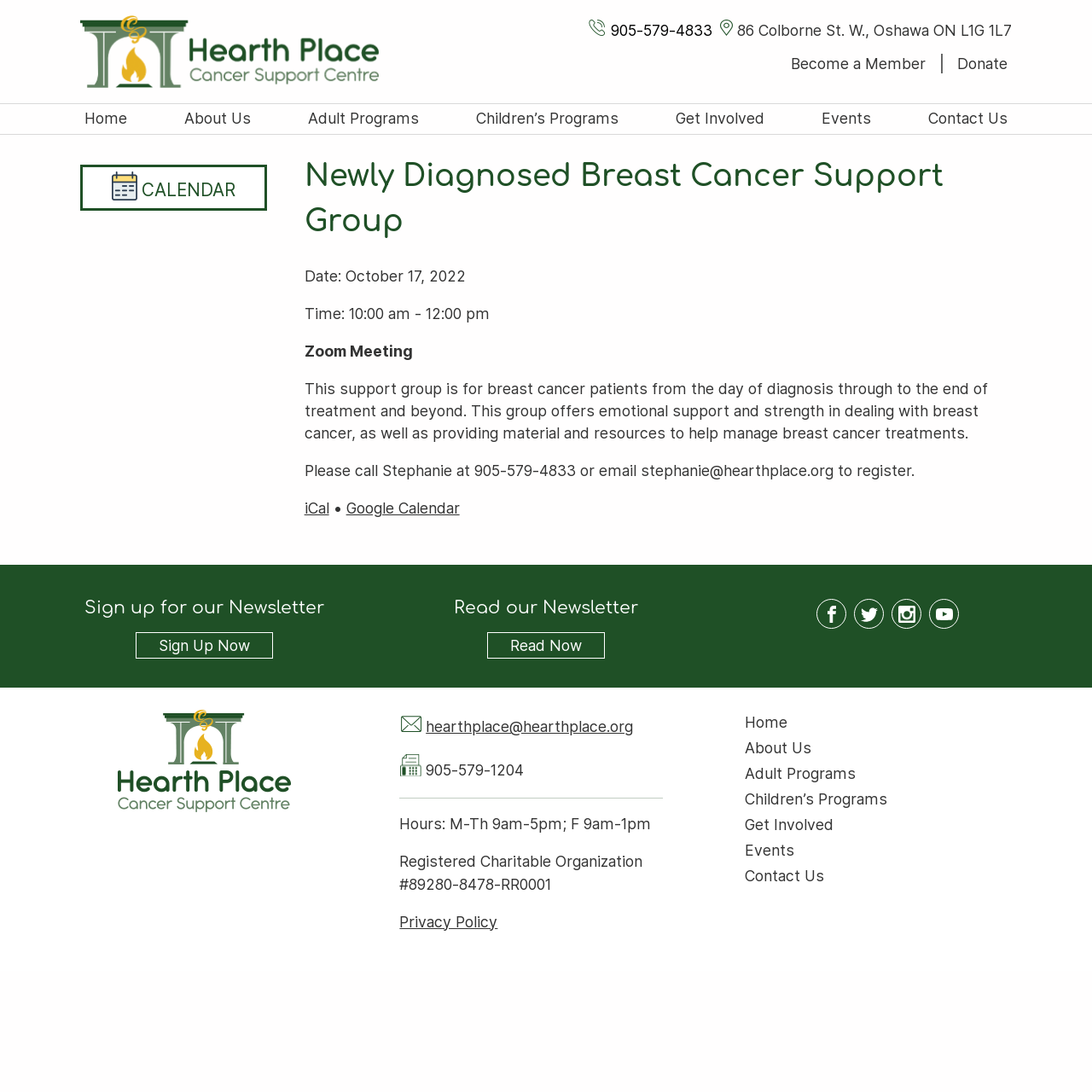Respond with a single word or short phrase to the following question: 
What is the time of the breast cancer support group meeting?

10:00 am - 12:00 pm